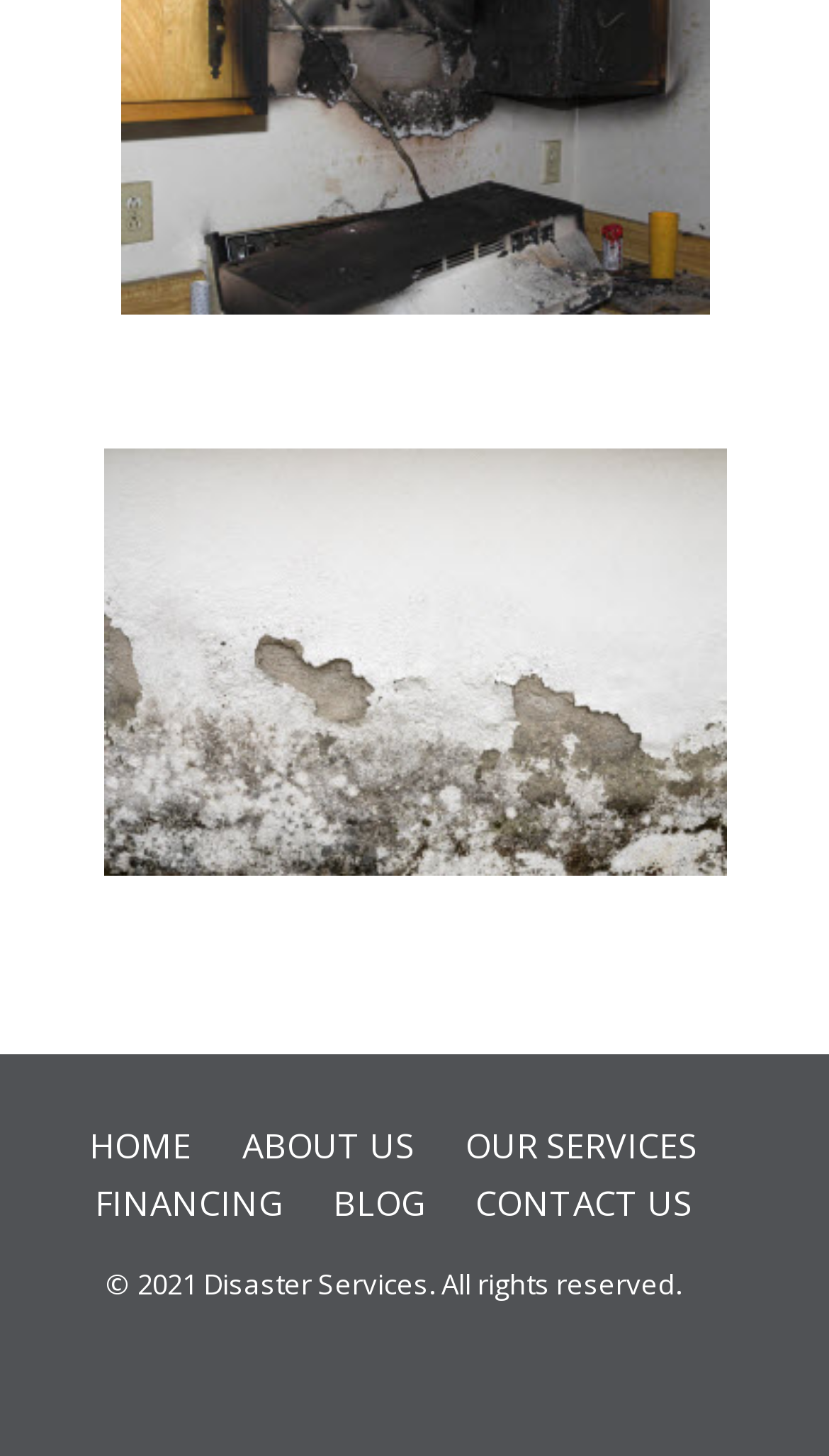Specify the bounding box coordinates of the element's region that should be clicked to achieve the following instruction: "view Mold Remediation". The bounding box coordinates consist of four float numbers between 0 and 1, in the format [left, top, right, bottom].

[0.278, 0.622, 0.722, 0.657]